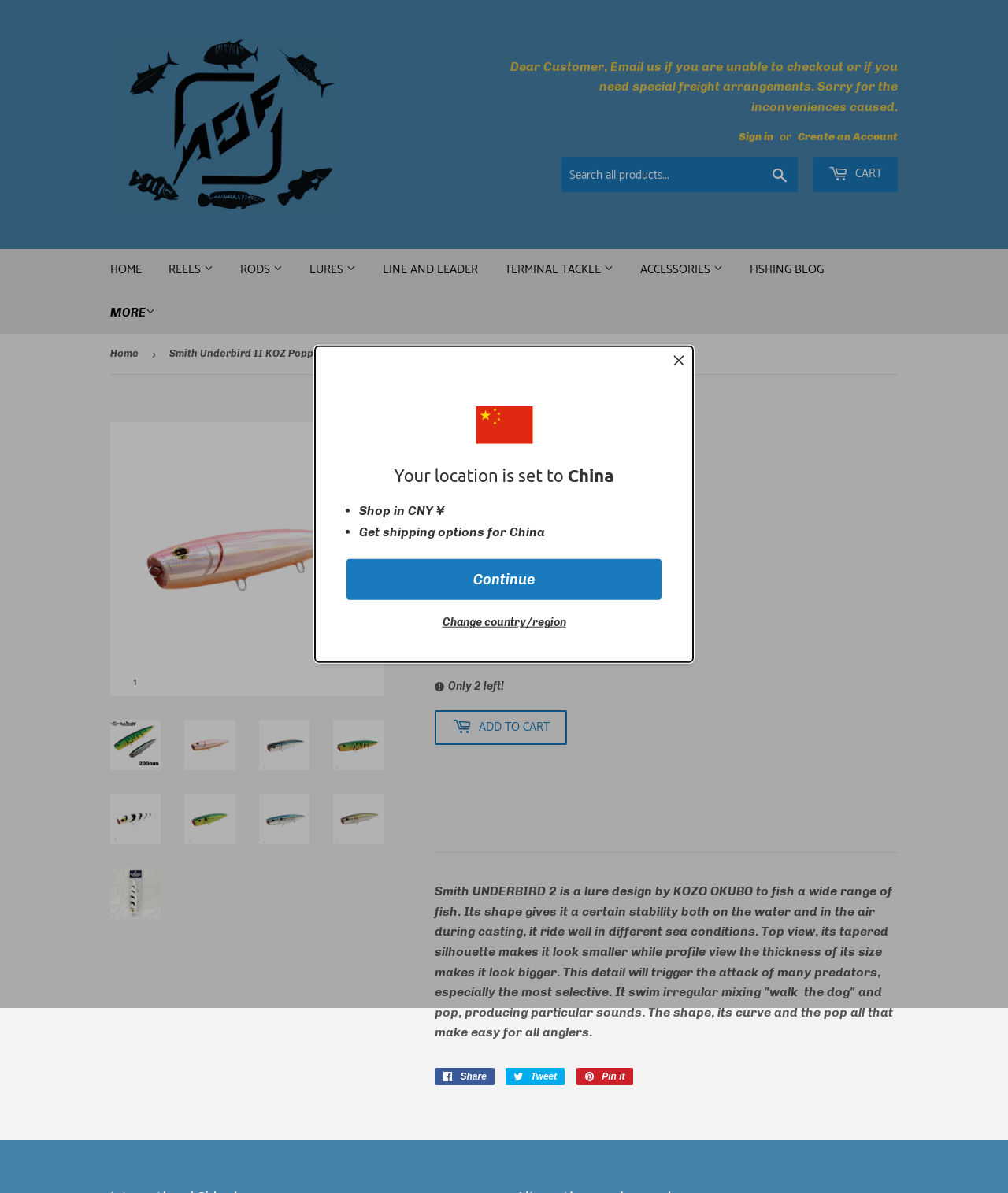Answer the following inquiry with a single word or phrase:
What is the name of the first brand listed under 'RODS'?

Abu Garcia